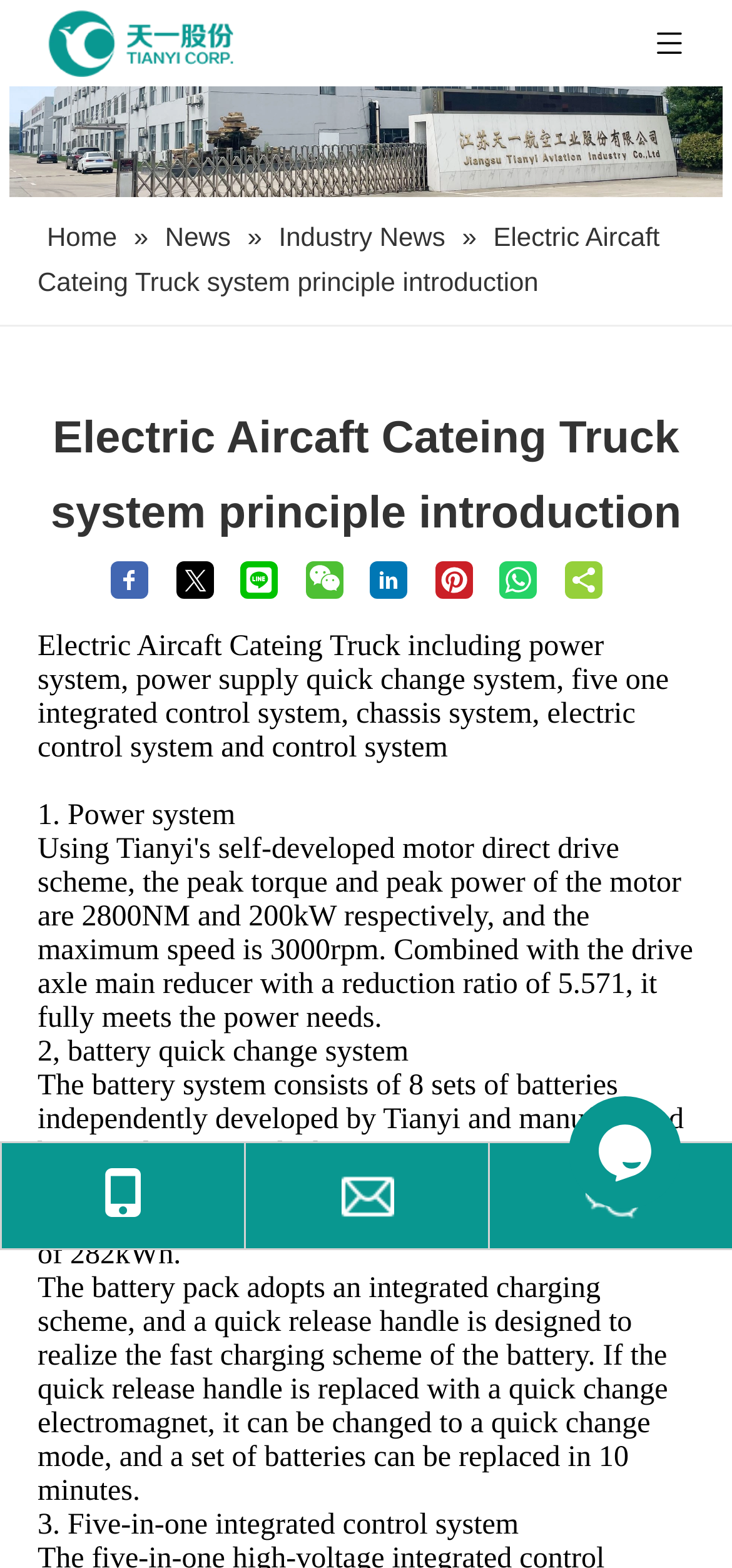Using the format (top-left x, top-left y, bottom-right x, bottom-right y), and given the element description, identify the bounding box coordinates within the screenshot: Electric Aircaft Cateing Truck

[0.051, 0.402, 0.547, 0.423]